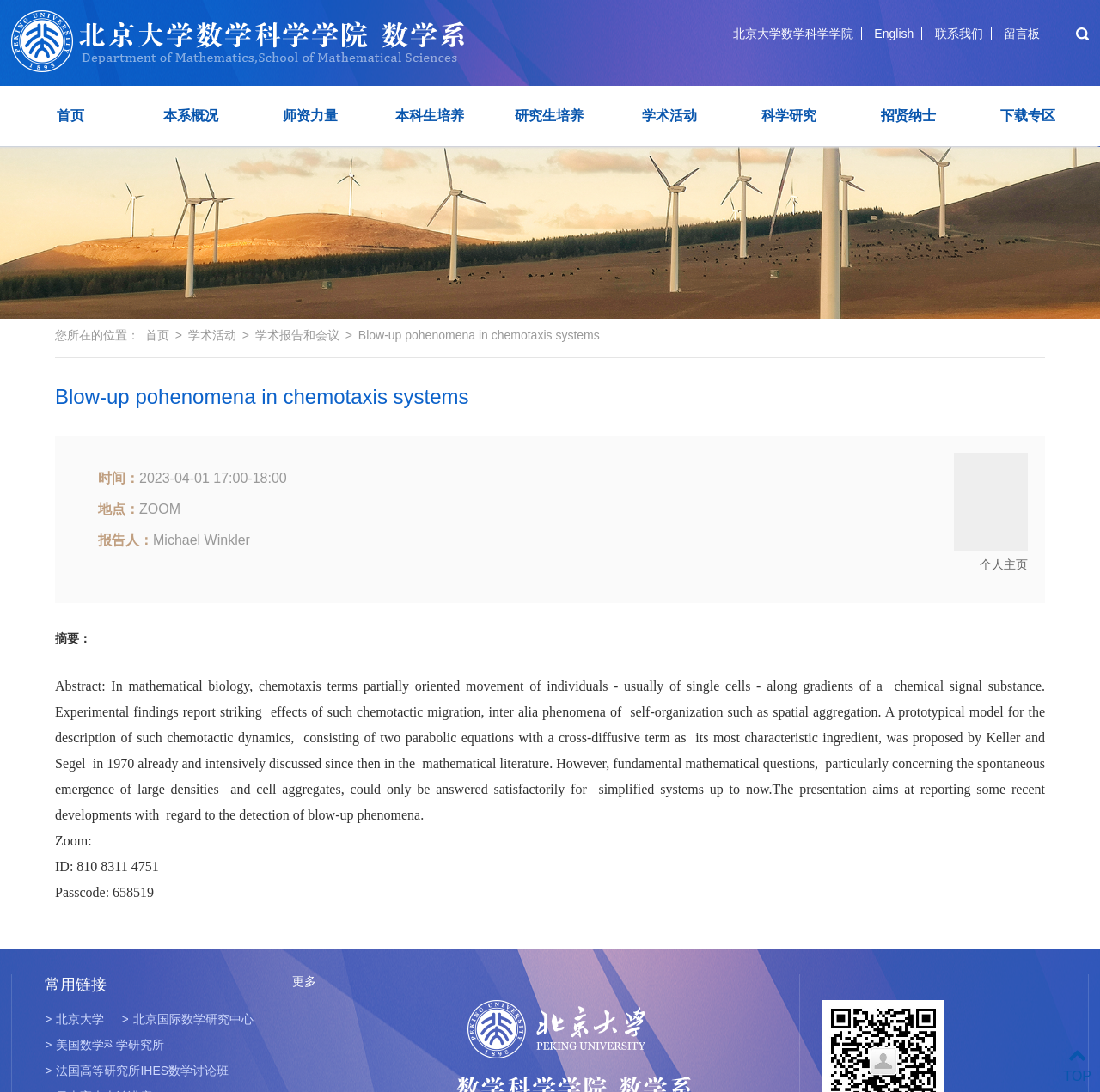Provide a thorough and detailed response to the question by examining the image: 
What is the location of the academic report?

According to the webpage, the location of the academic report is ZOOM, as indicated by the text '地点：ZOOM'.